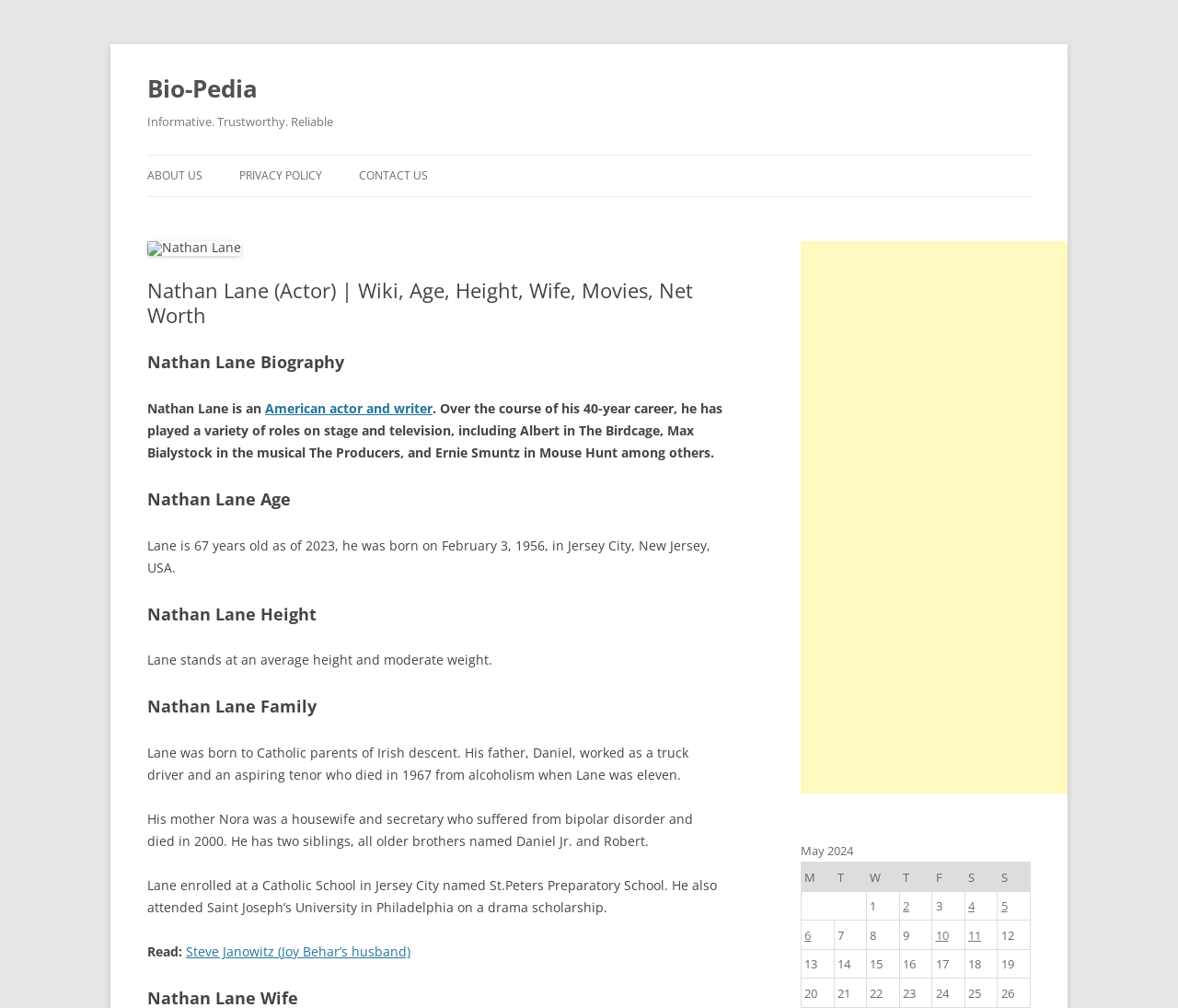Locate the bounding box coordinates of the area that needs to be clicked to fulfill the following instruction: "Click on the 'Bio-Pedia' link". The coordinates should be in the format of four float numbers between 0 and 1, namely [left, top, right, bottom].

[0.125, 0.066, 0.219, 0.11]